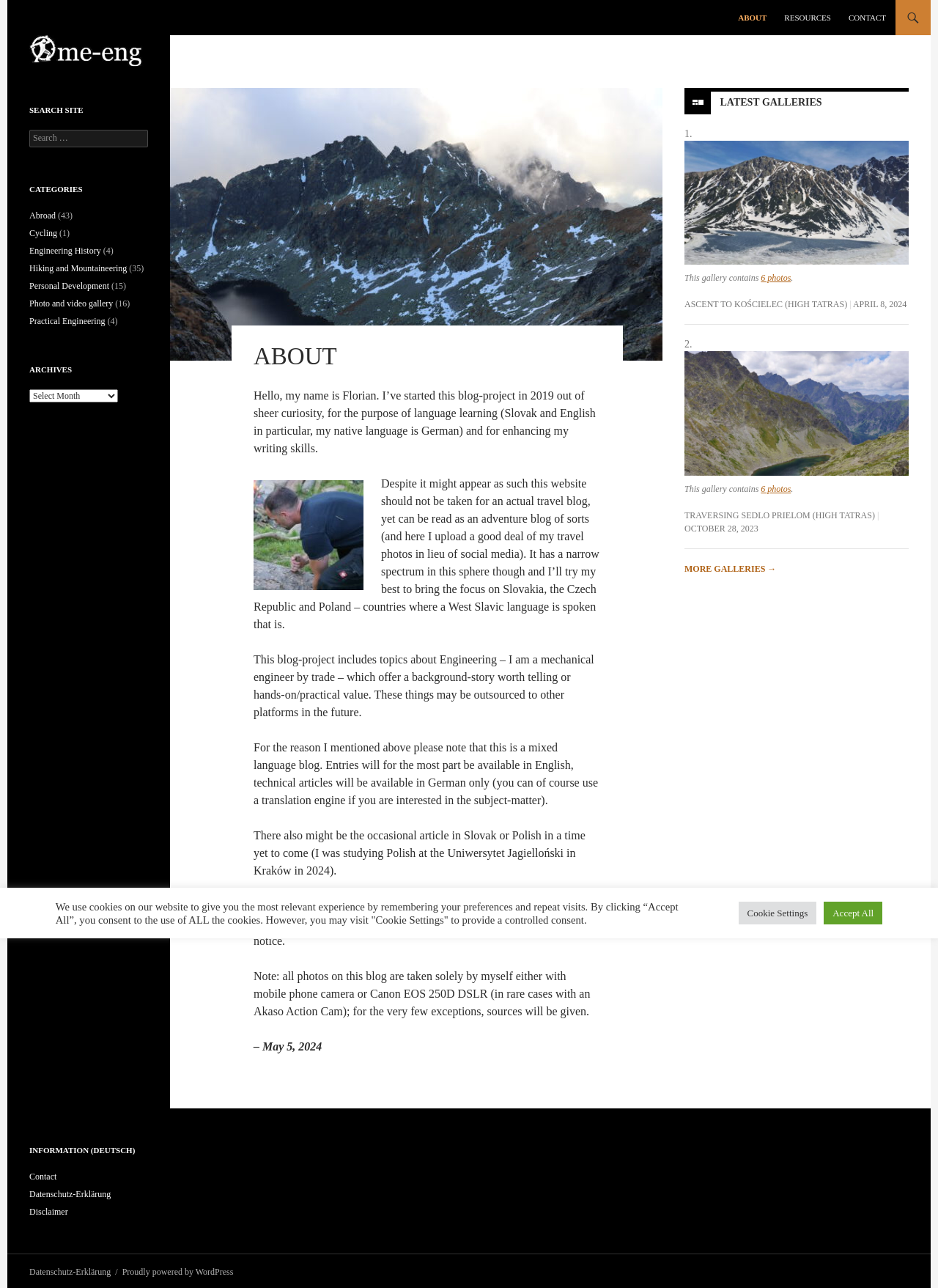Please identify the bounding box coordinates of the element that needs to be clicked to execute the following command: "Click on ABOUT". Provide the bounding box using four float numbers between 0 and 1, formatted as [left, top, right, bottom].

[0.778, 0.0, 0.827, 0.027]